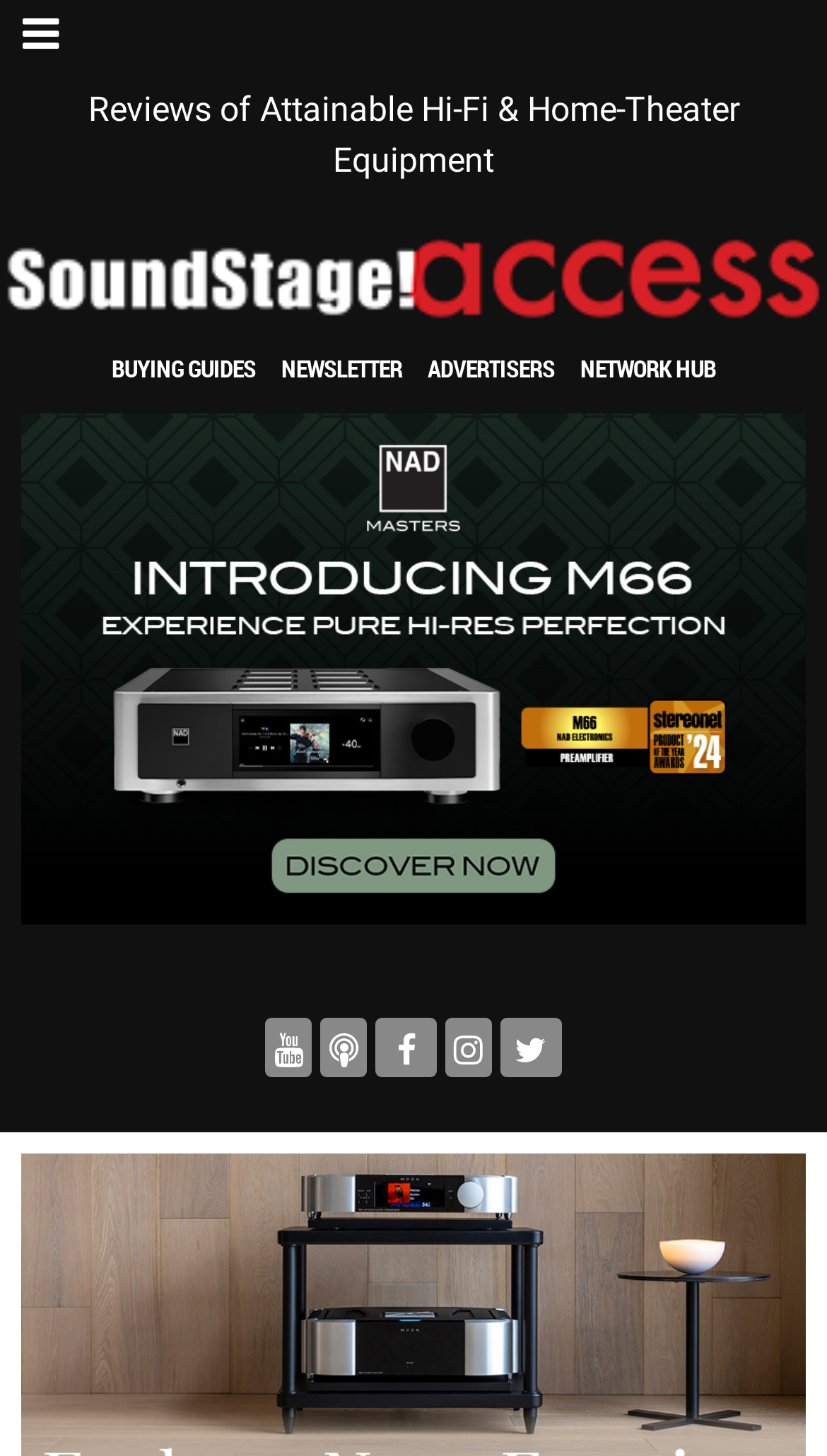Find the bounding box of the element with the following description: "title="767x500 NAD M66 (20240414)"". The coordinates must be four float numbers between 0 and 1, formatted as [left, top, right, bottom].

[0.026, 0.444, 0.974, 0.472]